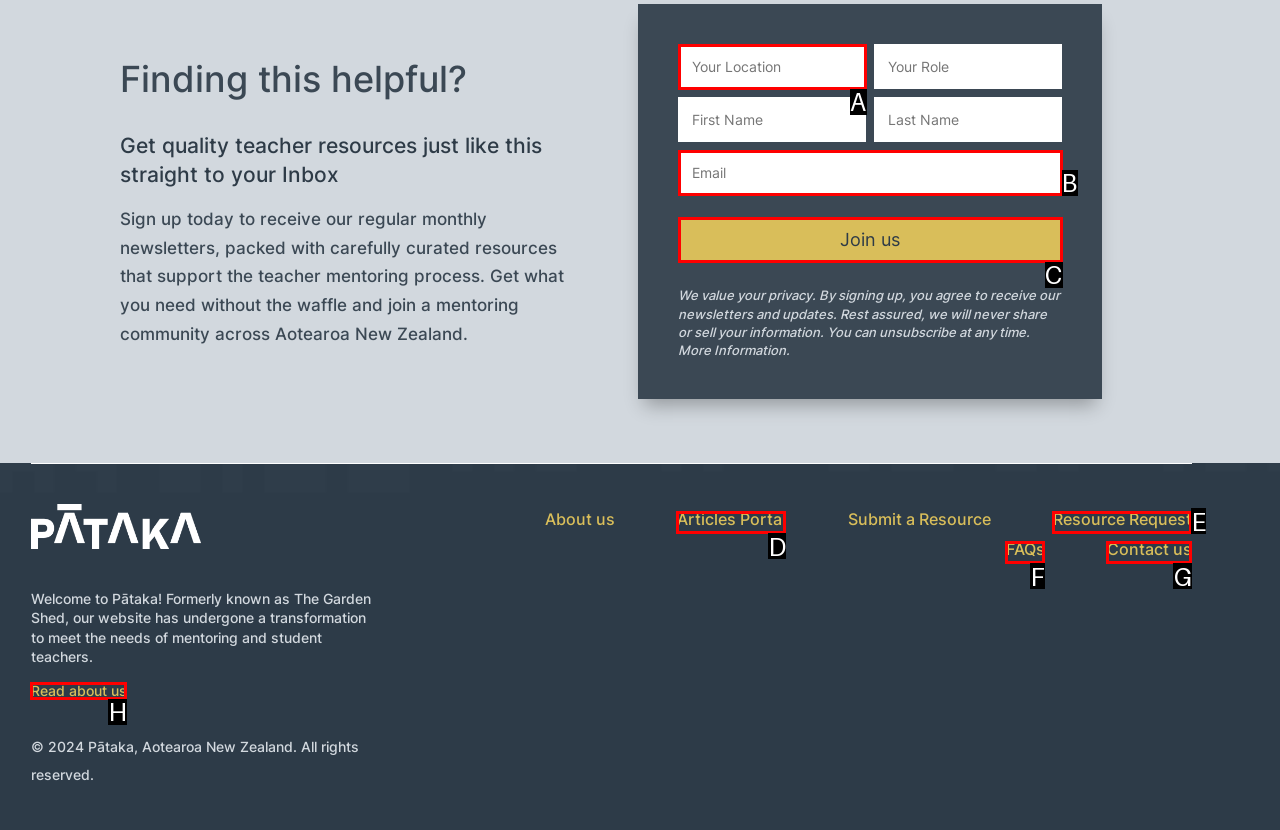Determine which option aligns with the description: name="input_5" placeholder="Email". Provide the letter of the chosen option directly.

B